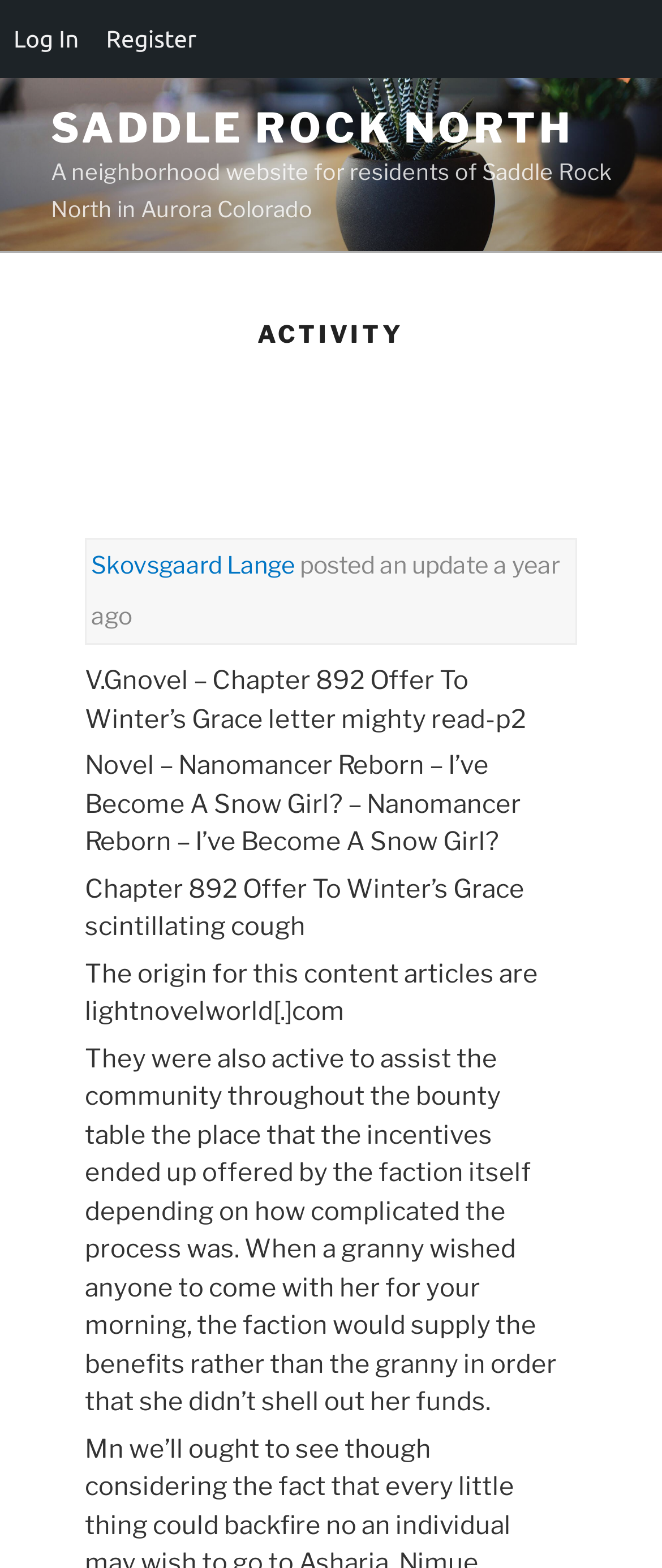What is the title of the novel mentioned?
Answer the question with a single word or phrase by looking at the picture.

V.Gnovel